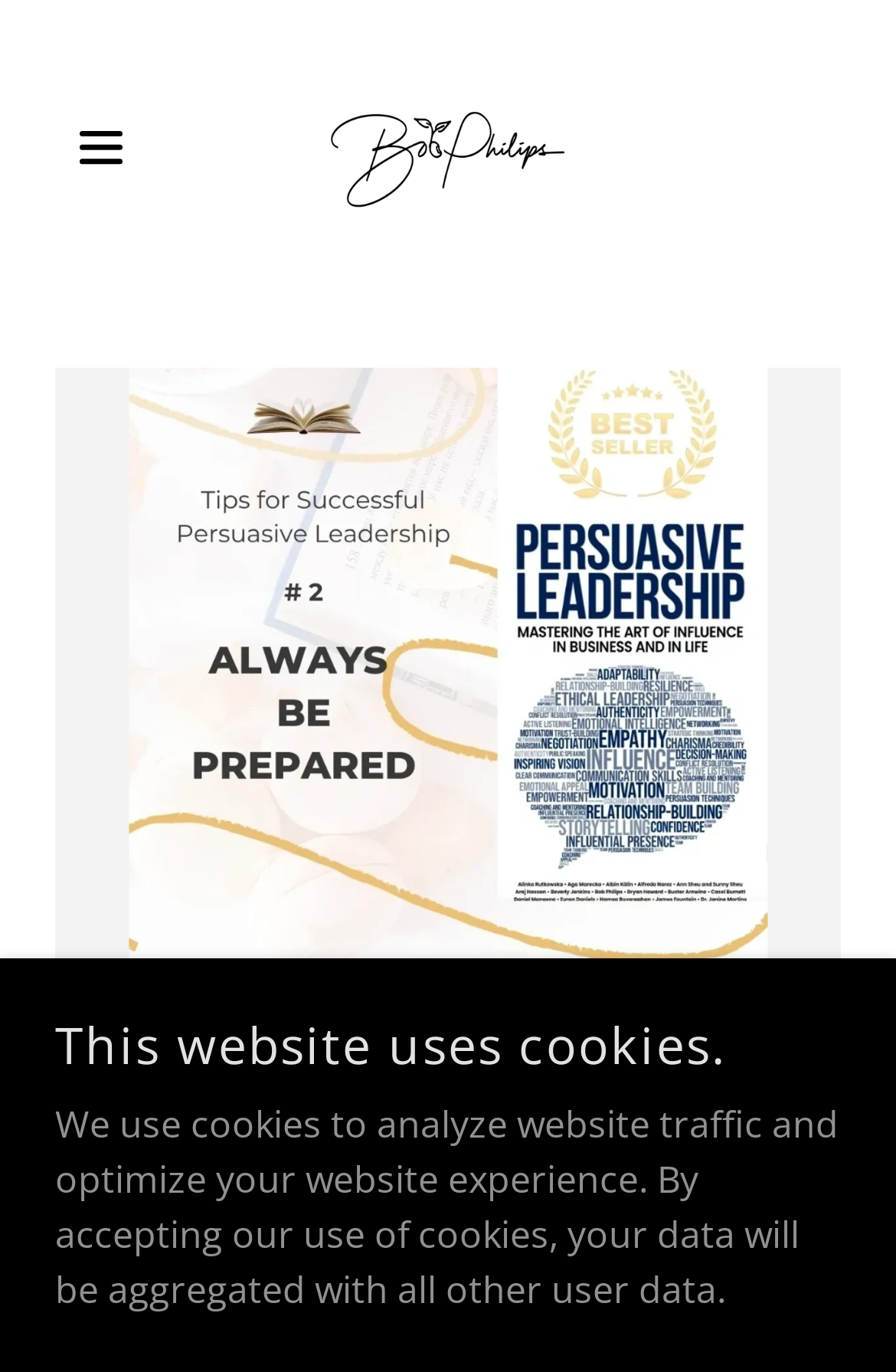Provide a thorough and detailed response to the question by examining the image: 
What is the website's policy on user data?

The website uses cookies to analyze website traffic and optimize user experience. According to the cookie policy, by accepting the use of cookies, user data will be aggregated with all other user data.